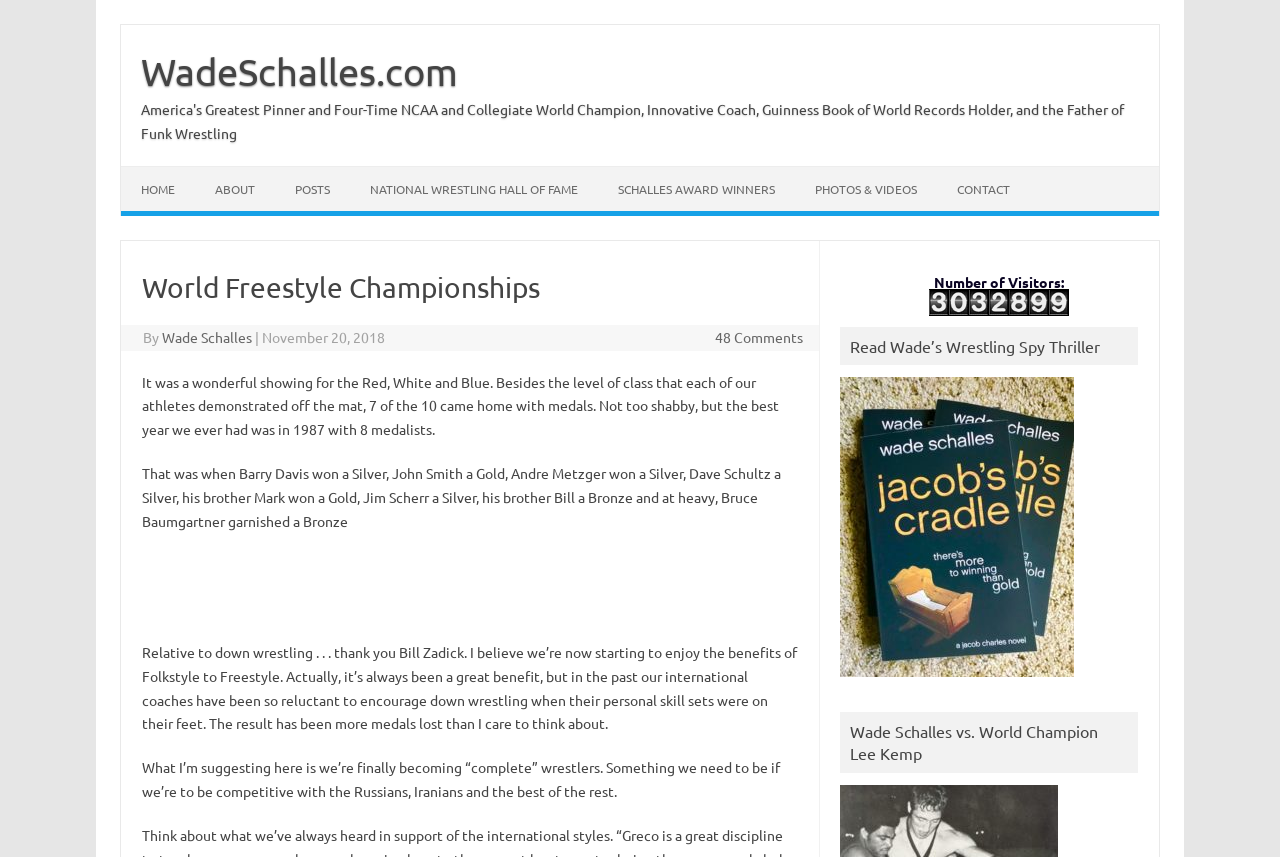Summarize the webpage with intricate details.

The webpage is about the World Freestyle Championships, specifically highlighting the achievements of the US team. At the top, there is a navigation menu with links to different sections of the website, including "HOME", "ABOUT", "POSTS", and others. Below the navigation menu, there is a header section with a title "World Freestyle Championships" and a subtitle "By Wade Schalles" with the date "November 20, 2018". 

To the right of the header section, there is a counter displaying the number of visitors, accompanied by a series of small images showing numbers from 0 to 9. Below the header section, there is a main content area with a series of paragraphs discussing the performance of the US team in the championships. The text praises the team's achievements, mentioning that 7 out of 10 athletes won medals, and highlights the benefits of Folkstyle to Freestyle wrestling.

On the right side of the main content area, there is a section with a link to read Wade's wrestling spy thriller and another link to a video or article about Wade Schalles vs. World Champion Lee Kemp. Overall, the webpage has a simple and clean layout, with a focus on presenting information about the World Freestyle Championships and Wade Schalles' achievements in wrestling.